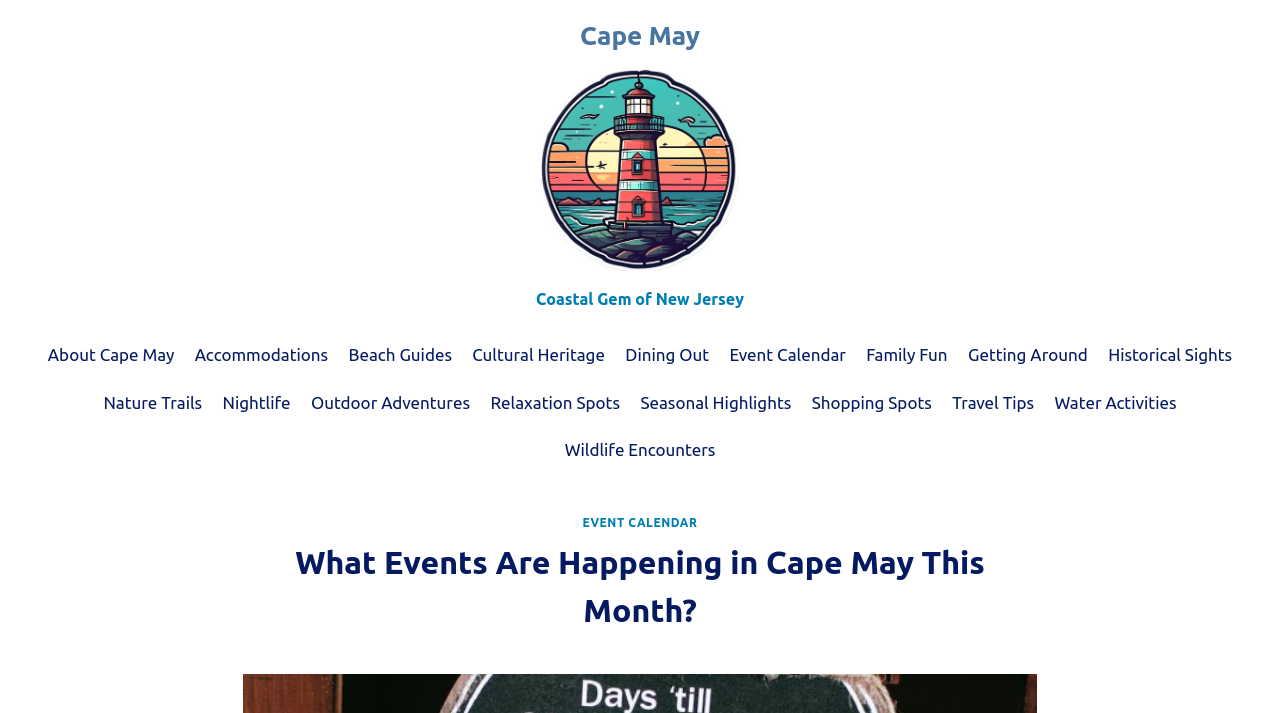What is the topic of the current webpage?
Using the details shown in the screenshot, provide a comprehensive answer to the question.

Based on the heading 'What Events Are Happening in Cape May This Month?' and the content of the webpage, it is clear that the topic of the current webpage is about events happening in Cape May.